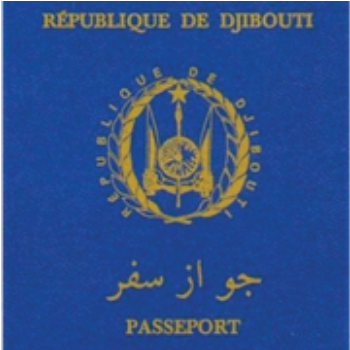What is symbolized by the stylized representation of a cannon and a compass?
Use the information from the image to give a detailed answer to the question.

The national emblem of Djibouti features a stylized representation of a cannon and a compass, which symbolize the country's sovereignty and guidance, respectively.